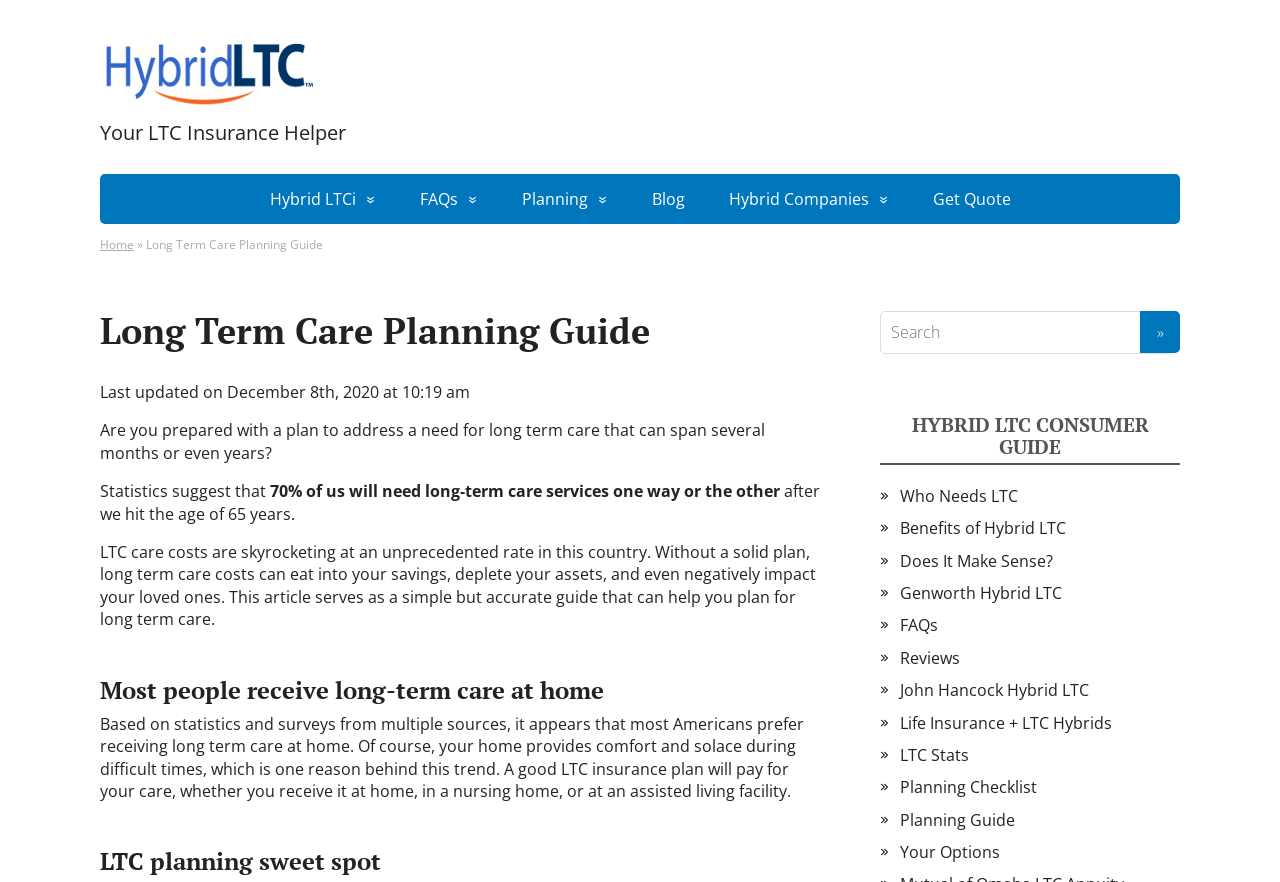Determine the bounding box coordinates of the section I need to click to execute the following instruction: "Read about Long Term Care Planning Guide". Provide the coordinates as four float numbers between 0 and 1, i.e., [left, top, right, bottom].

[0.078, 0.353, 0.645, 0.398]